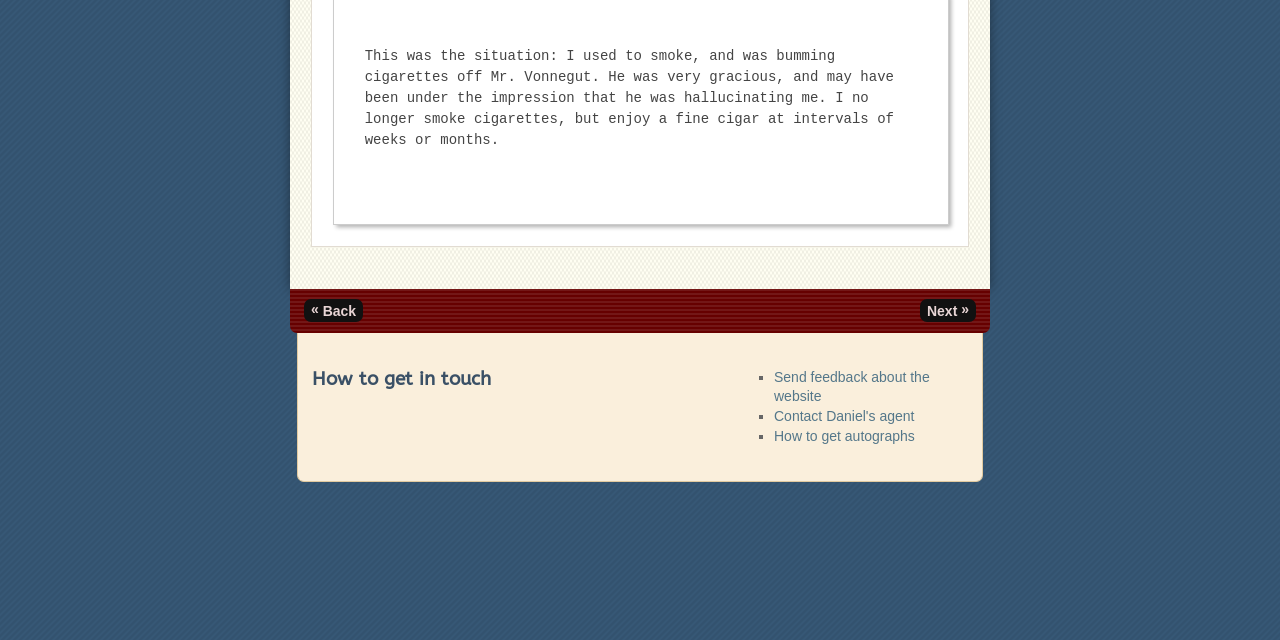Extract the bounding box of the UI element described as: "Contact Me!".

None